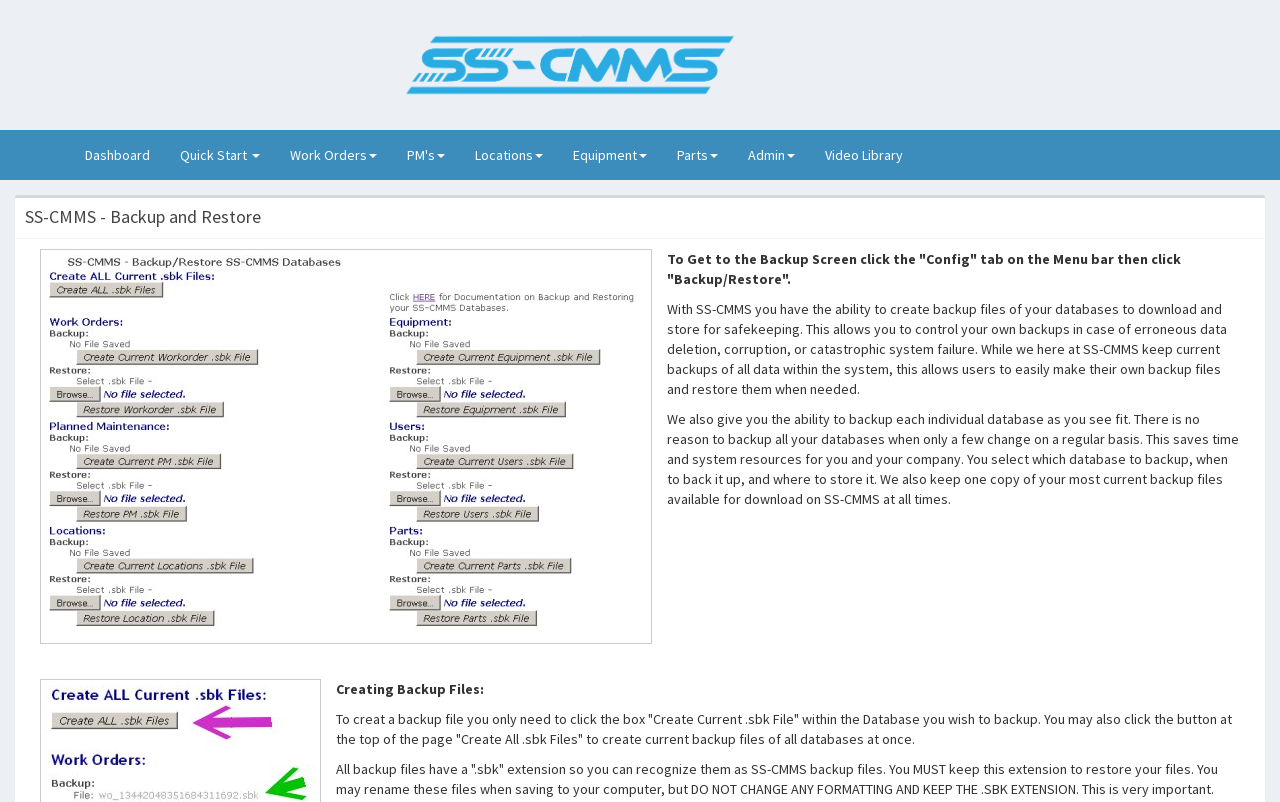What is the file extension of SS-CMMS backup files?
Please provide an in-depth and detailed response to the question.

According to the webpage, all backup files have a '.sbk' extension, which is necessary to keep in order to restore the files.